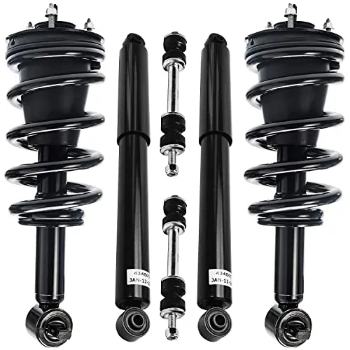Based on the image, provide a detailed response to the question:
How many components does the product include?

According to the caption, the product includes four essential components: two front struts equipped with coil springs and two rear shock absorbers, which are all engineered to enhance stability and ride comfort.